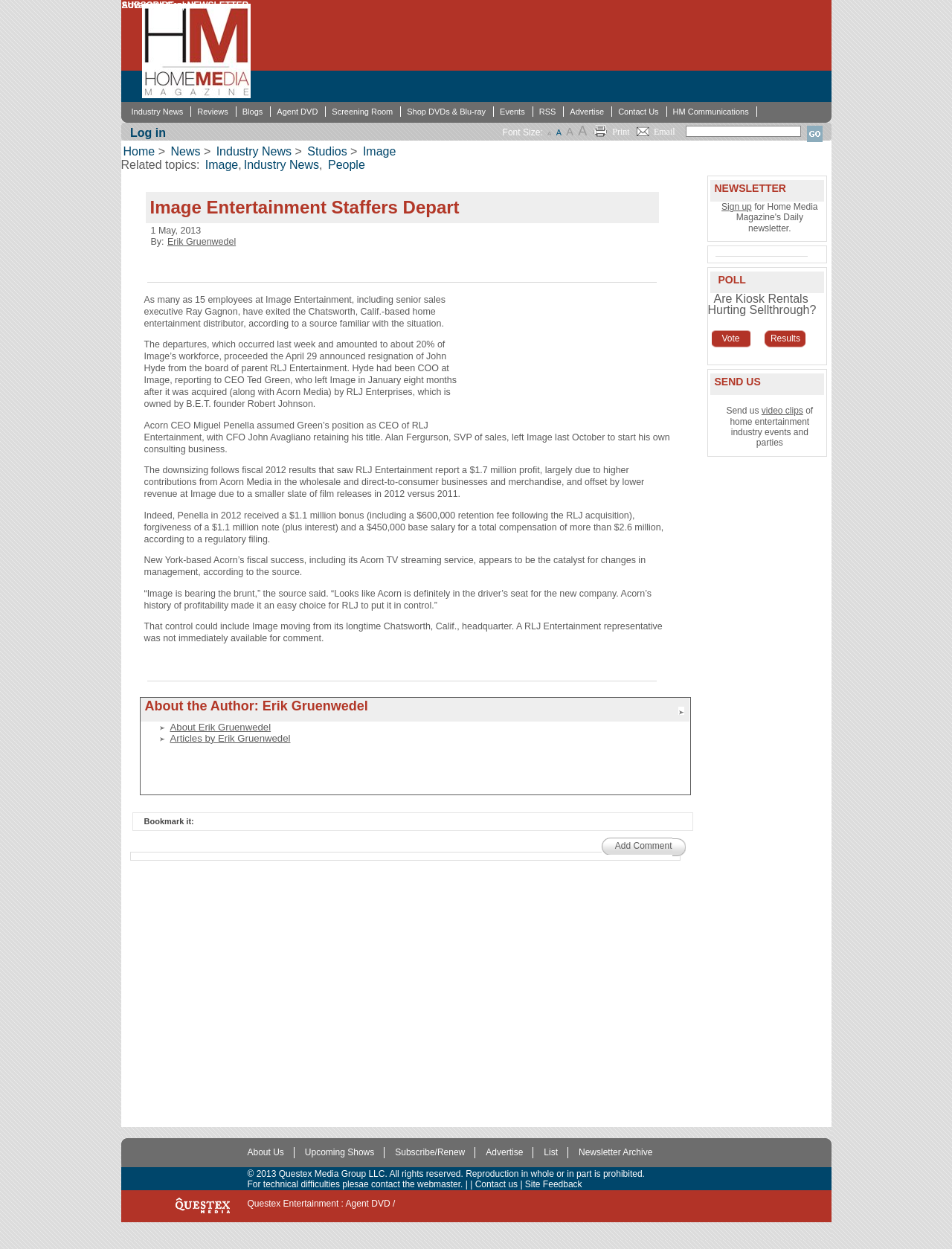Pinpoint the bounding box coordinates for the area that should be clicked to perform the following instruction: "Contact Jan at the given phone number".

None